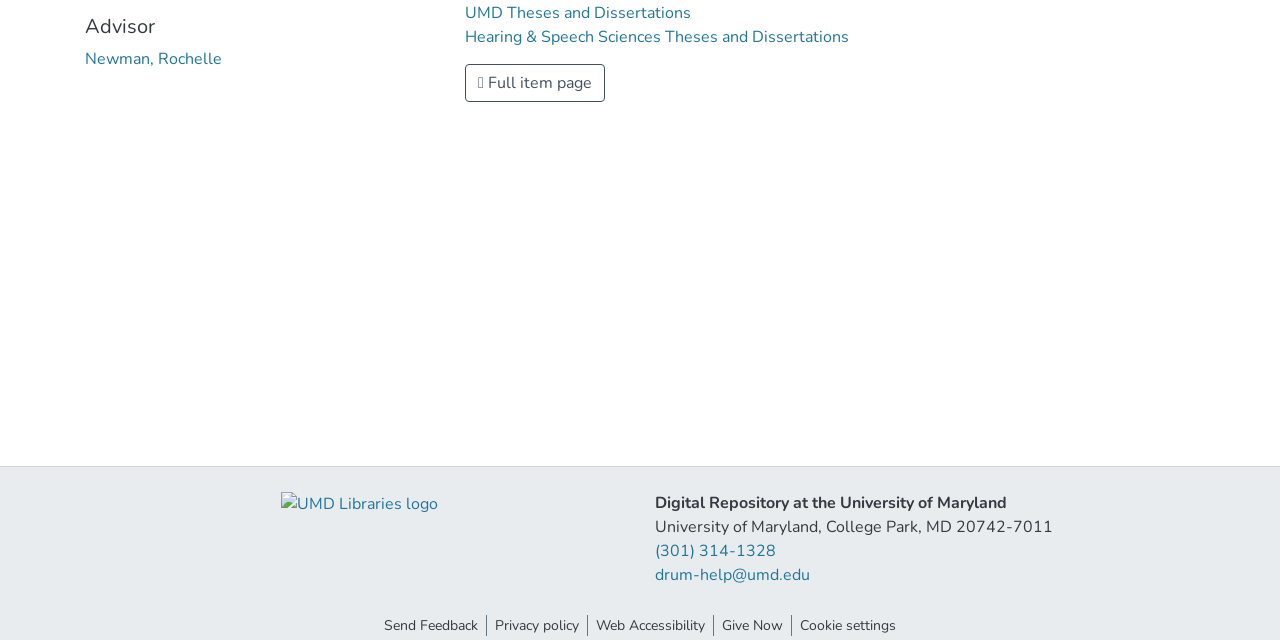Using the provided description Full item page, find the bounding box coordinates for the UI element. Provide the coordinates in (top-left x, top-left y, bottom-right x, bottom-right y) format, ensuring all values are between 0 and 1.

[0.363, 0.101, 0.473, 0.16]